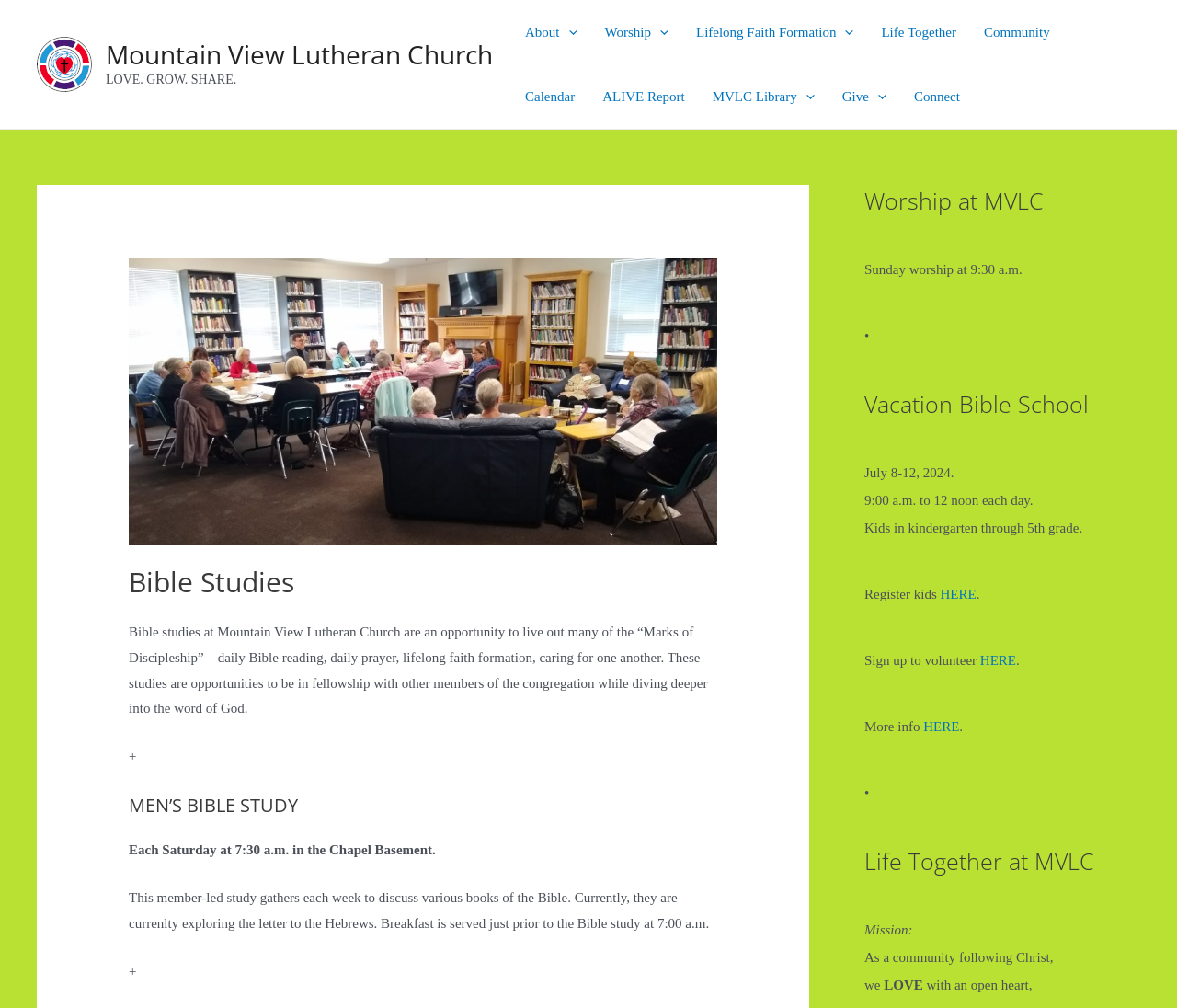Please locate the bounding box coordinates of the element that needs to be clicked to achieve the following instruction: "Click the 'Lifelong Faith Formation' link". The coordinates should be four float numbers between 0 and 1, i.e., [left, top, right, bottom].

[0.58, 0.0, 0.737, 0.064]